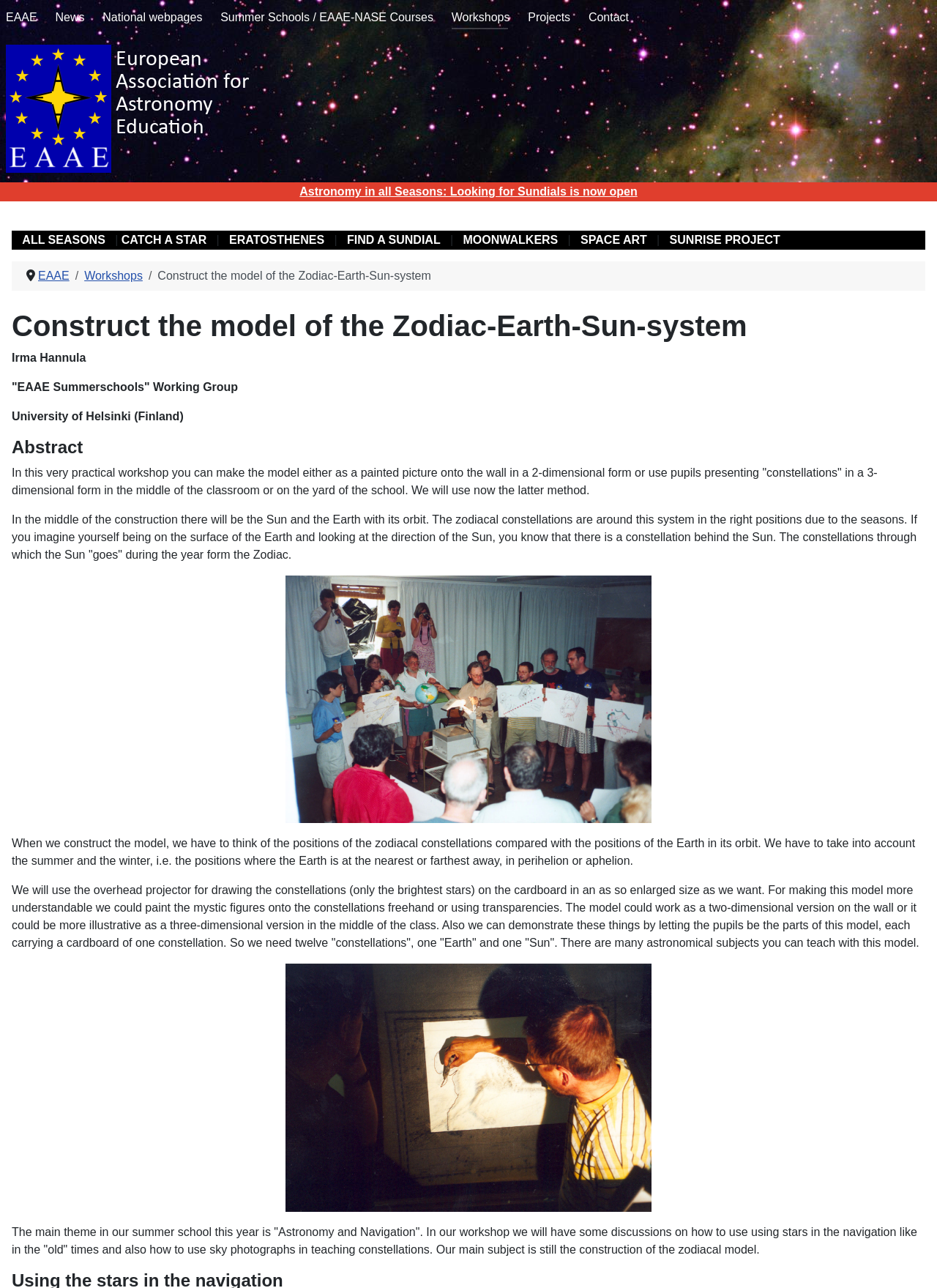What is the topic of the workshop?
Give a thorough and detailed response to the question.

The topic of the workshop can be found in the heading of the webpage, which says 'Construct the model of the Zodiac-Earth-Sun-system'. This is also mentioned in the breadcrumbs navigation section.